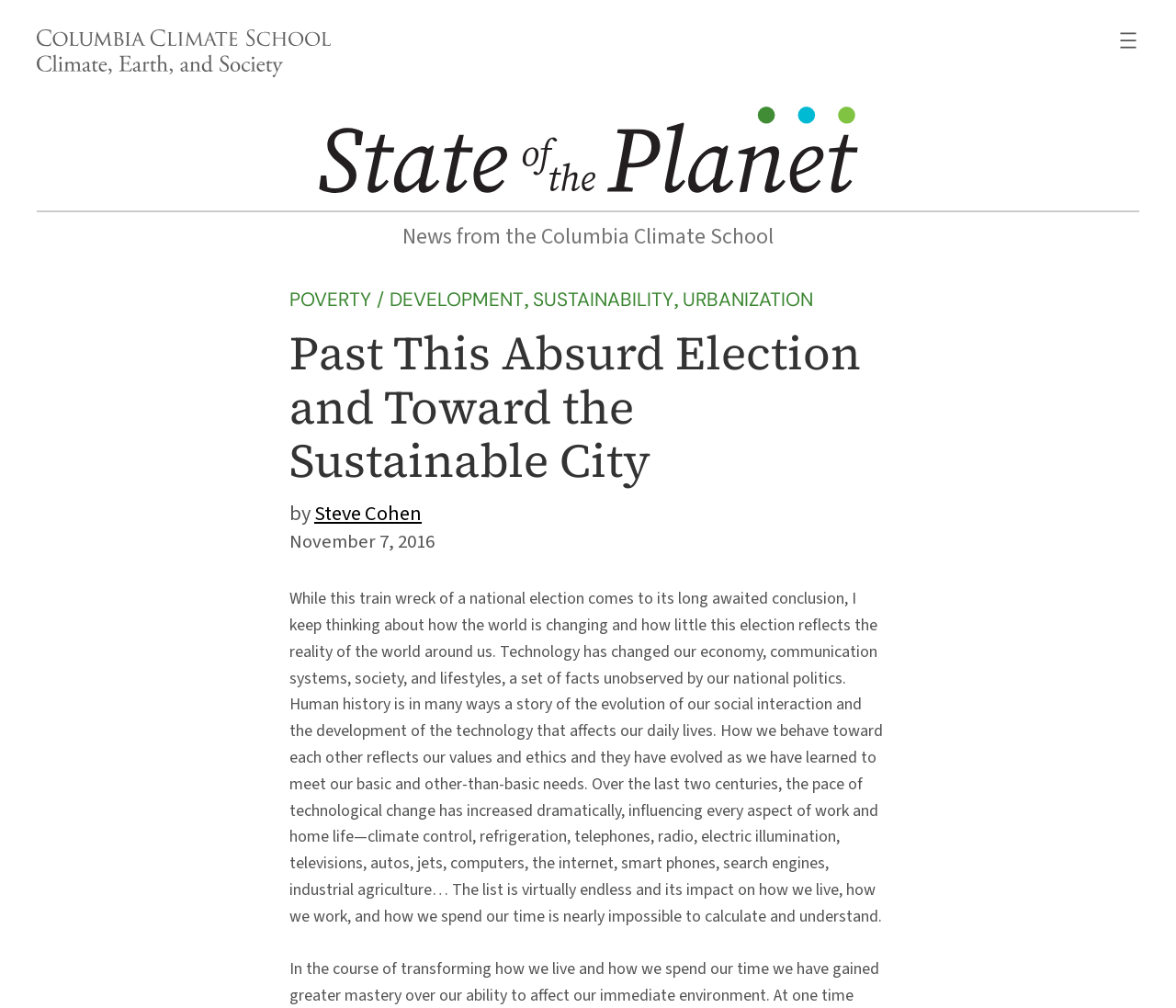Based on the image, provide a detailed response to the question:
When was the article published?

The publication date of the article can be found in the time element which is located below the author's name, and it is specified as 'November 7, 2016'.